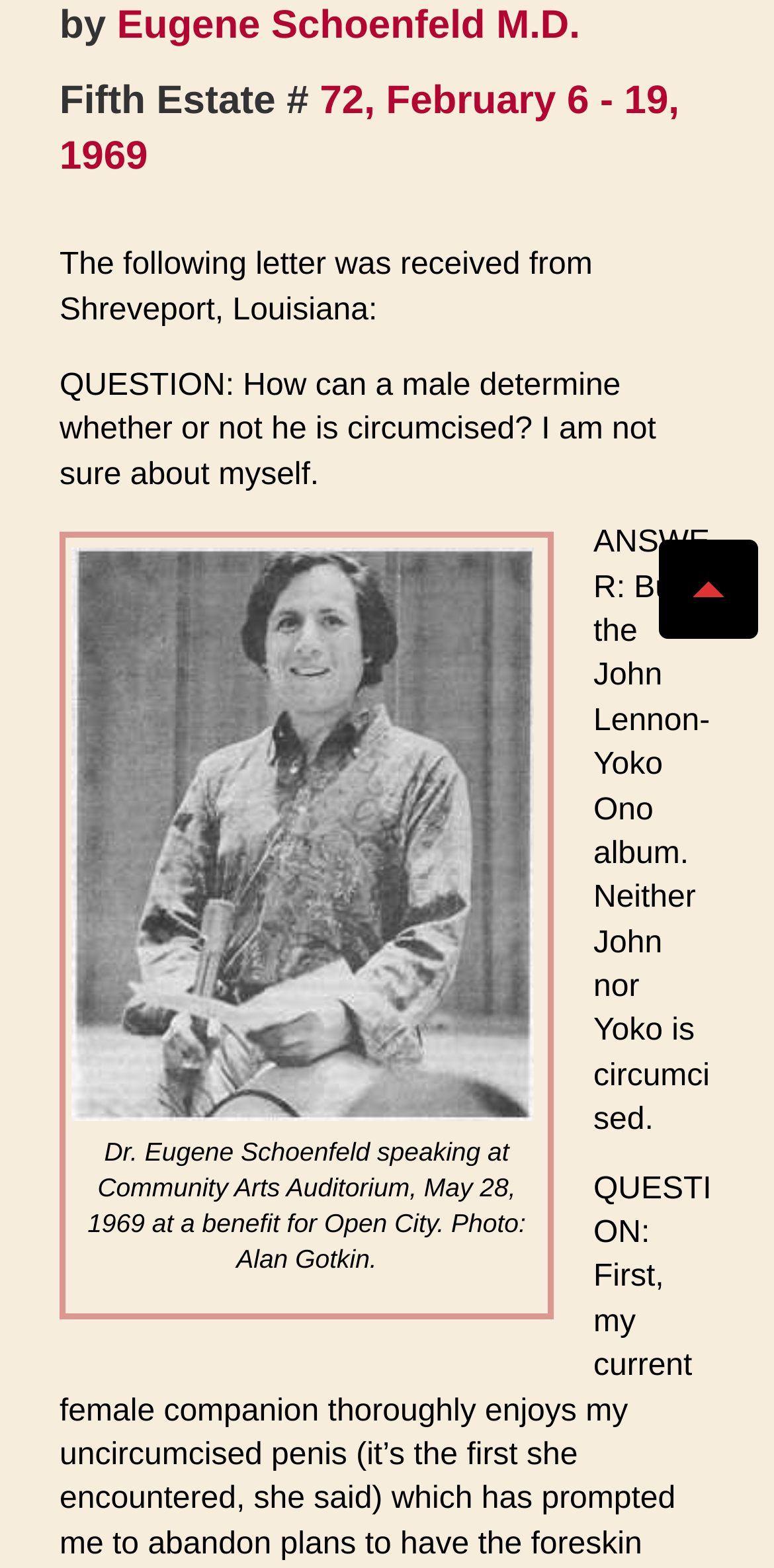Using the provided description: "Eugene Schoenfeld M.D.", find the bounding box coordinates of the corresponding UI element. The output should be four float numbers between 0 and 1, in the format [left, top, right, bottom].

[0.151, 0.003, 0.749, 0.031]